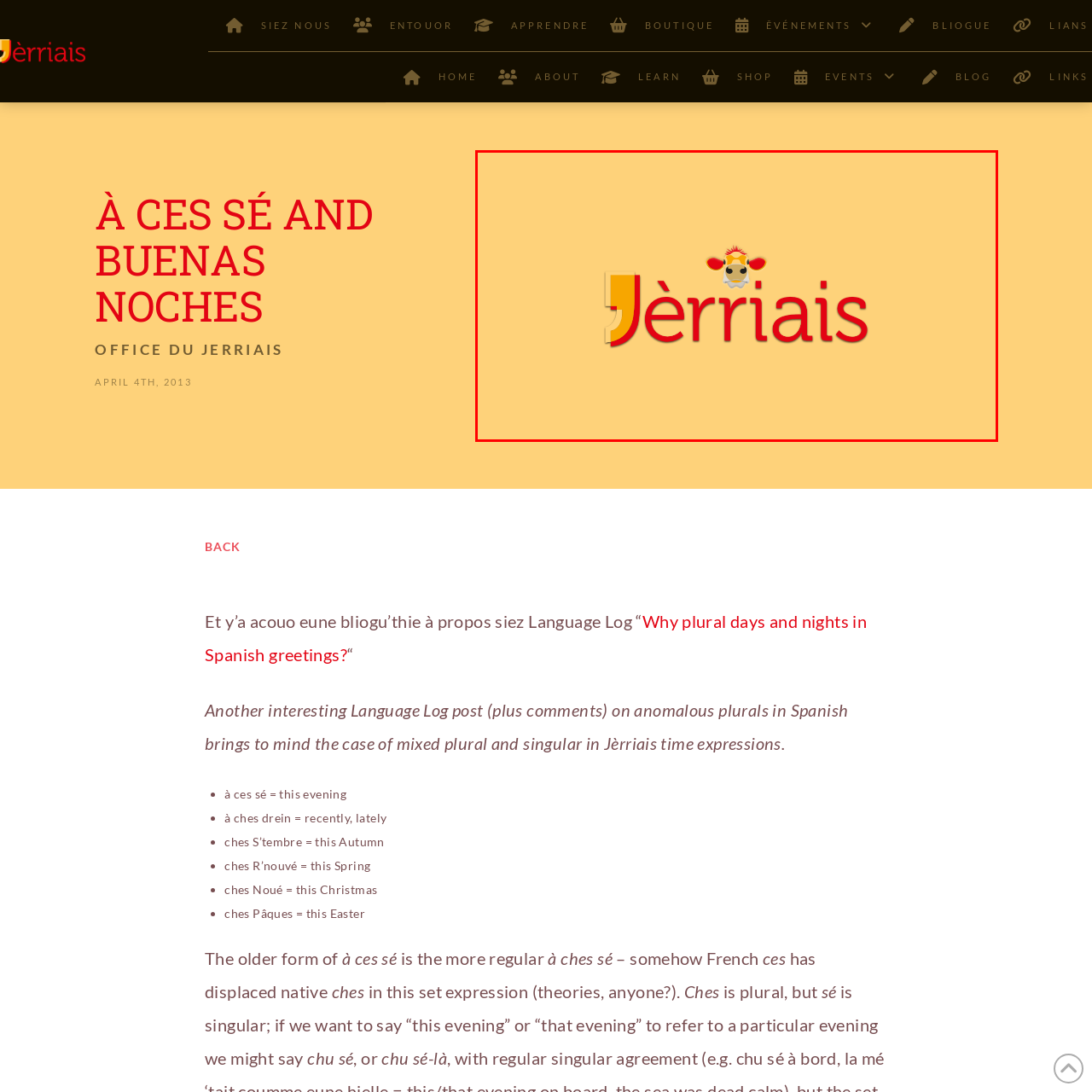Offer a complete and descriptive caption for the image marked by the red box.

The image features the logo of "Jèrriais," characterized by the vibrant, bold lettering that prominently spells out the word "Jèrriais" in red. The logo is creatively highlighted by a playful cow icon, adorned with a crown and sunglasses, situated centrally above the text, adding a whimsical touch. The background is a warm, inviting yellow, enhancing the overall cheerful and engaging aesthetic of the logo. This design subtly symbolizes the cultural identity of the Jèrriais language, which is recognized for its unique heritage and connection to the island of Jersey.